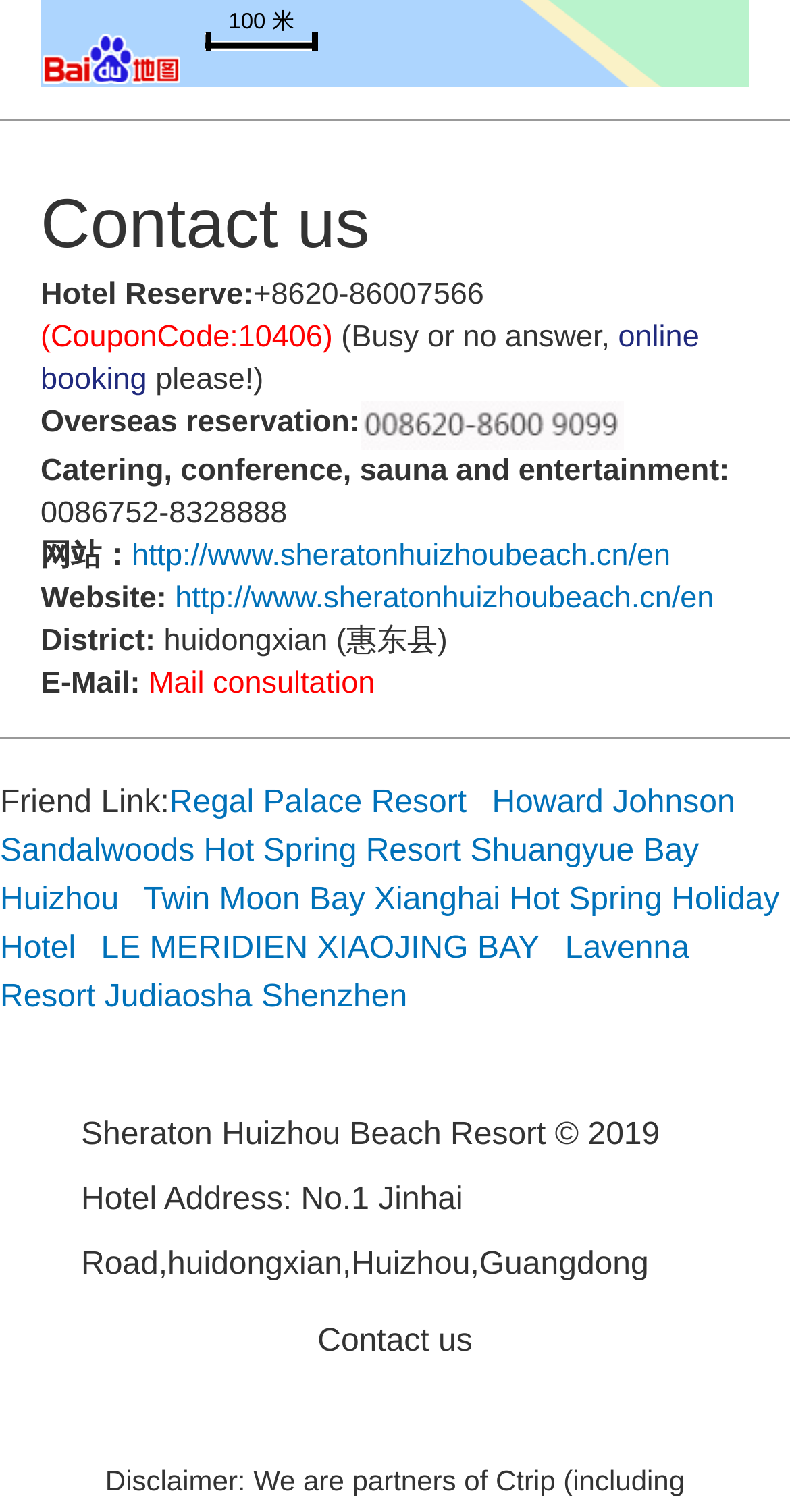Could you specify the bounding box coordinates for the clickable section to complete the following instruction: "Go to online booking"?

[0.051, 0.212, 0.885, 0.263]